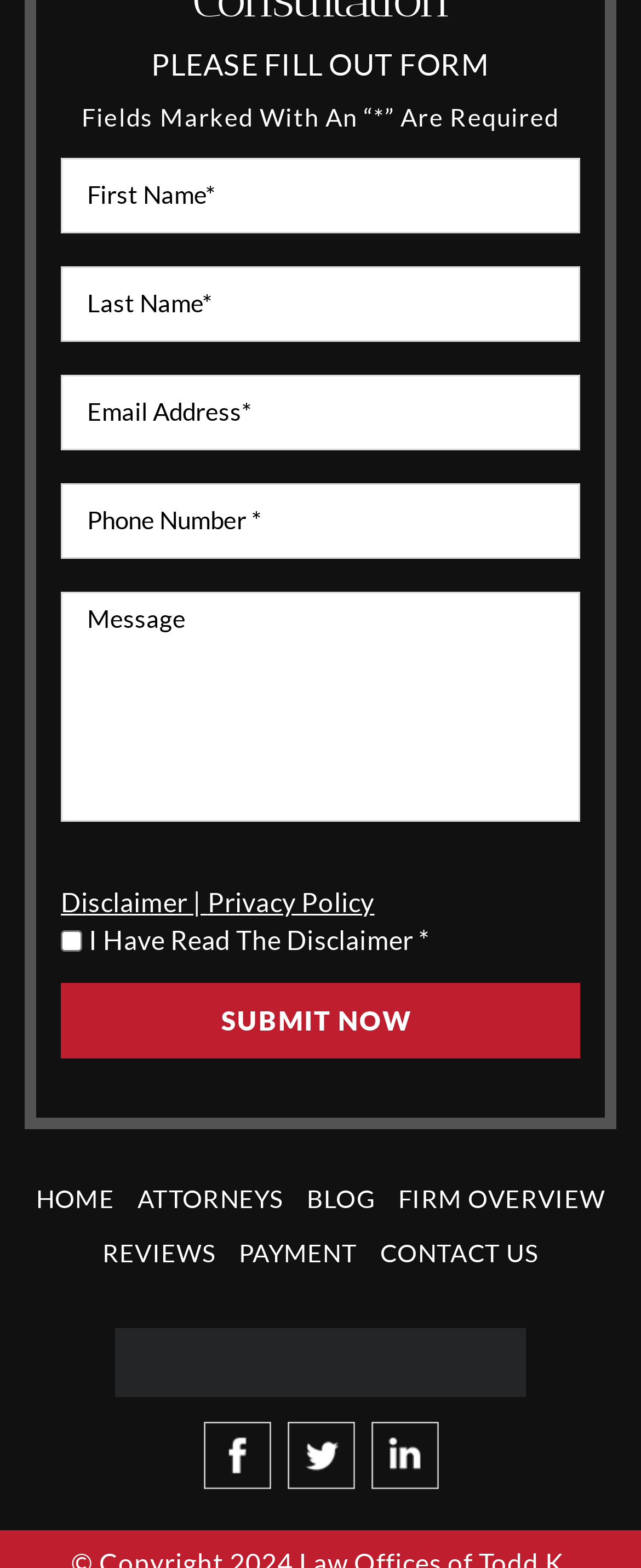How many textboxes are required?
Based on the screenshot, provide your answer in one word or phrase.

4